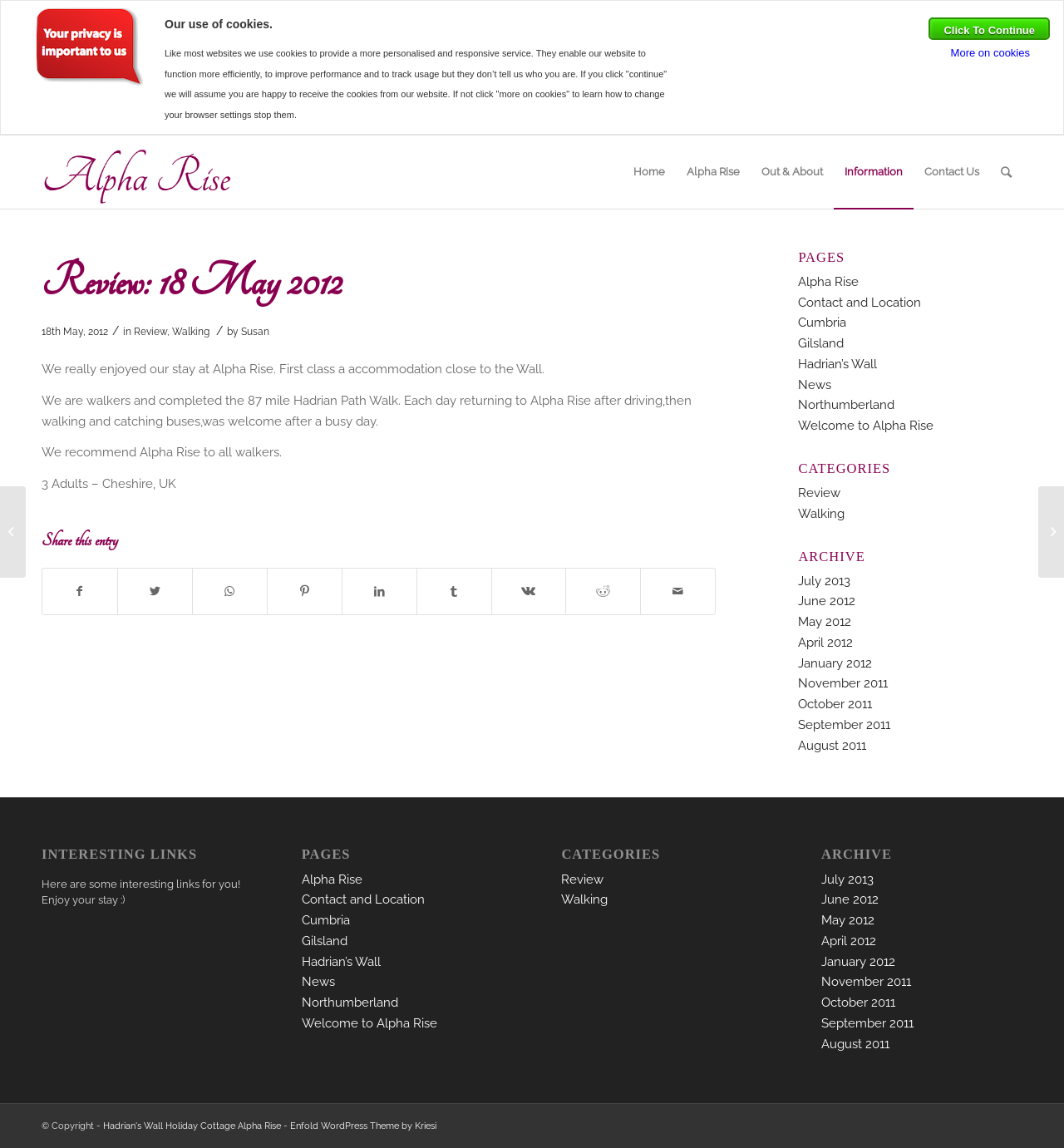Locate the bounding box coordinates of the clickable area to execute the instruction: "Go to the Contact Us page". Provide the coordinates as four float numbers between 0 and 1, represented as [left, top, right, bottom].

[0.859, 0.118, 0.93, 0.182]